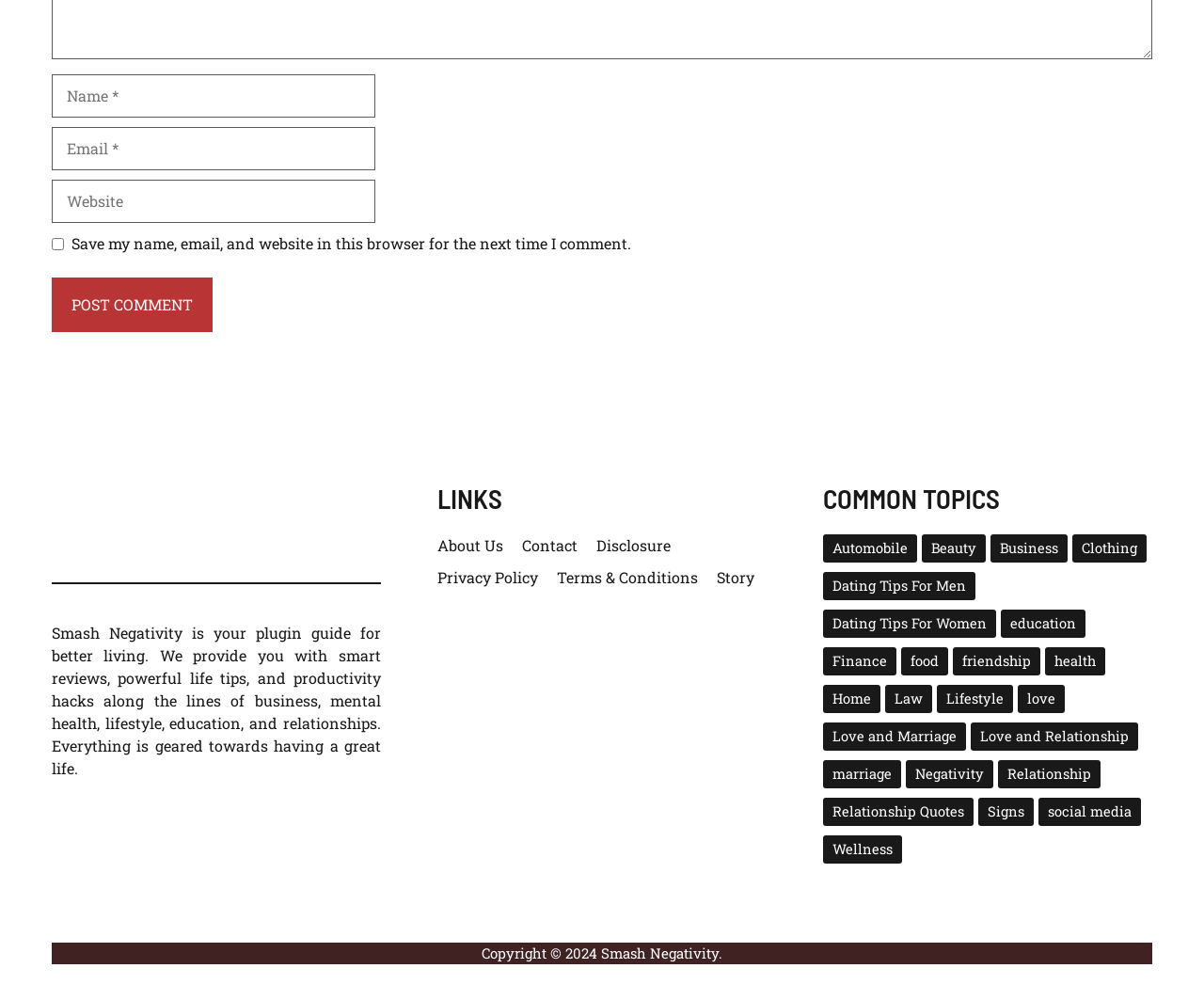Please provide a one-word or phrase answer to the question: 
What is the copyright year of Smash Negativity?

2024